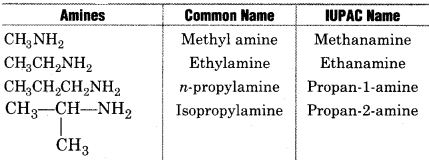Offer an in-depth caption for the image presented.

This image illustrates a concise comparison of various amines, highlighting their common and IUPAC nomenclature. On the left, the structural formulas for different amines, such as Methyl amine (CH₃NH₂) and Ethylamine (CH₃CH₂NH₂), are presented alongside their corresponding common names. The right column features the IUPAC names, including Methanamine for Methyl amine and Ethanamine for Ethylamine, providing a clear reference for understanding the classification of these organic compounds. This visual aid is particularly useful for students studying the nomenclature of amines in organic chemistry, emphasizing the relationship between their structures and naming conventions.